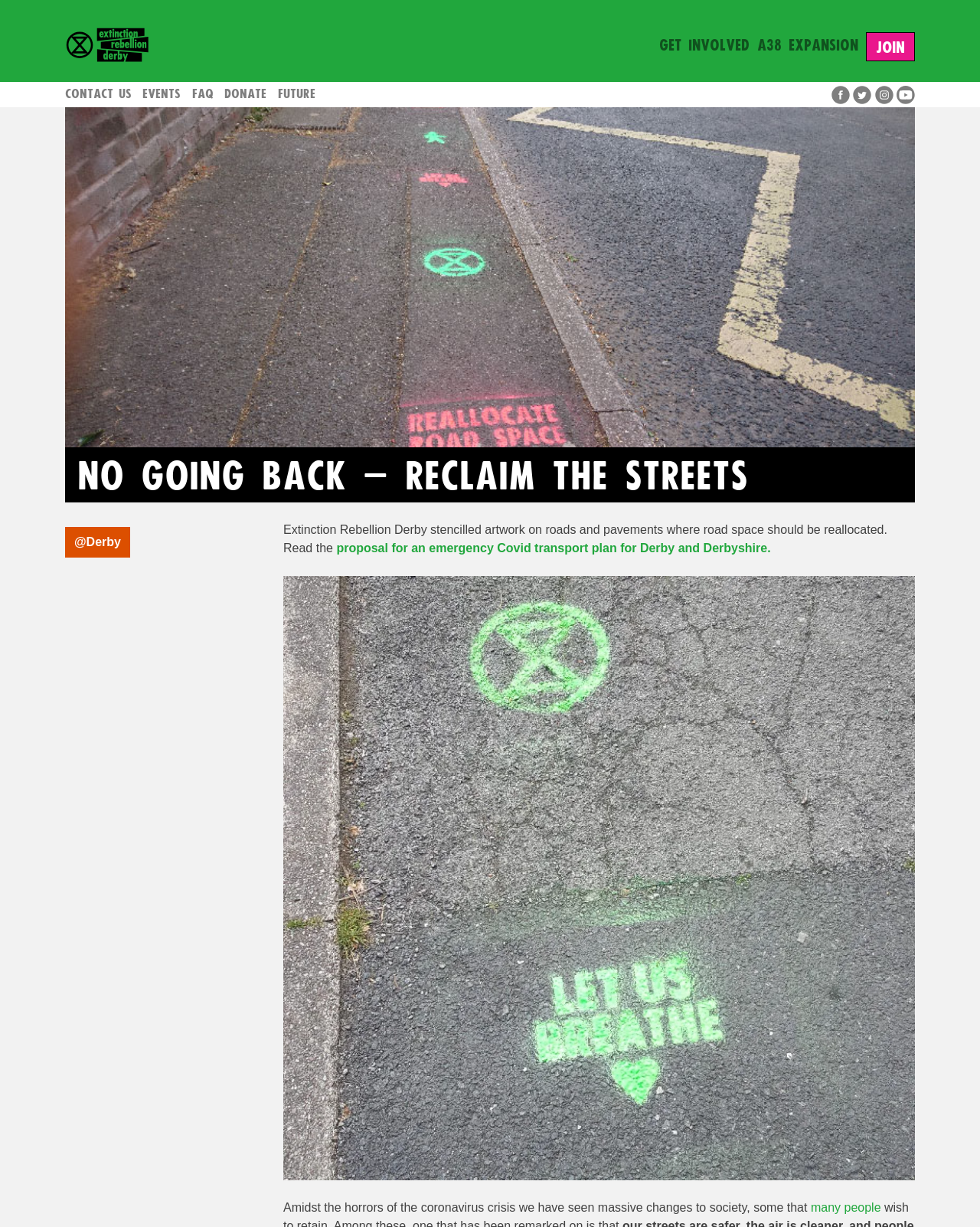Locate the bounding box coordinates of the element to click to perform the following action: 'Click GET INVOLVED'. The coordinates should be given as four float values between 0 and 1, in the form of [left, top, right, bottom].

[0.673, 0.032, 0.765, 0.044]